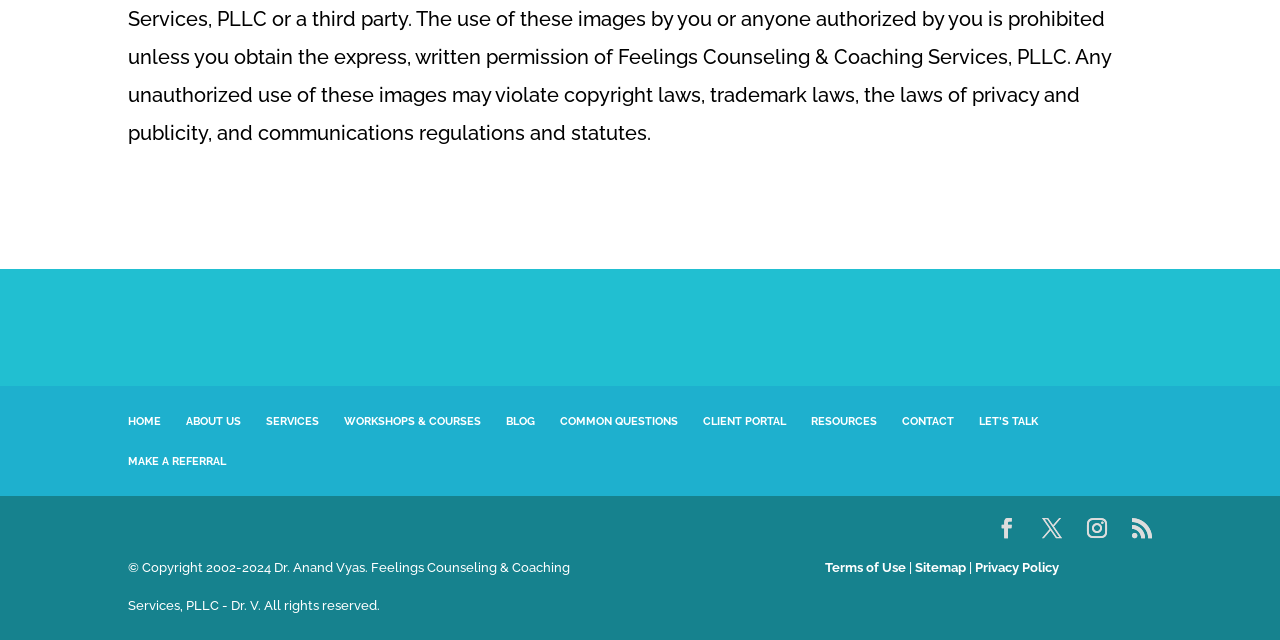Please find the bounding box coordinates of the element that must be clicked to perform the given instruction: "view services". The coordinates should be four float numbers from 0 to 1, i.e., [left, top, right, bottom].

[0.208, 0.649, 0.249, 0.669]